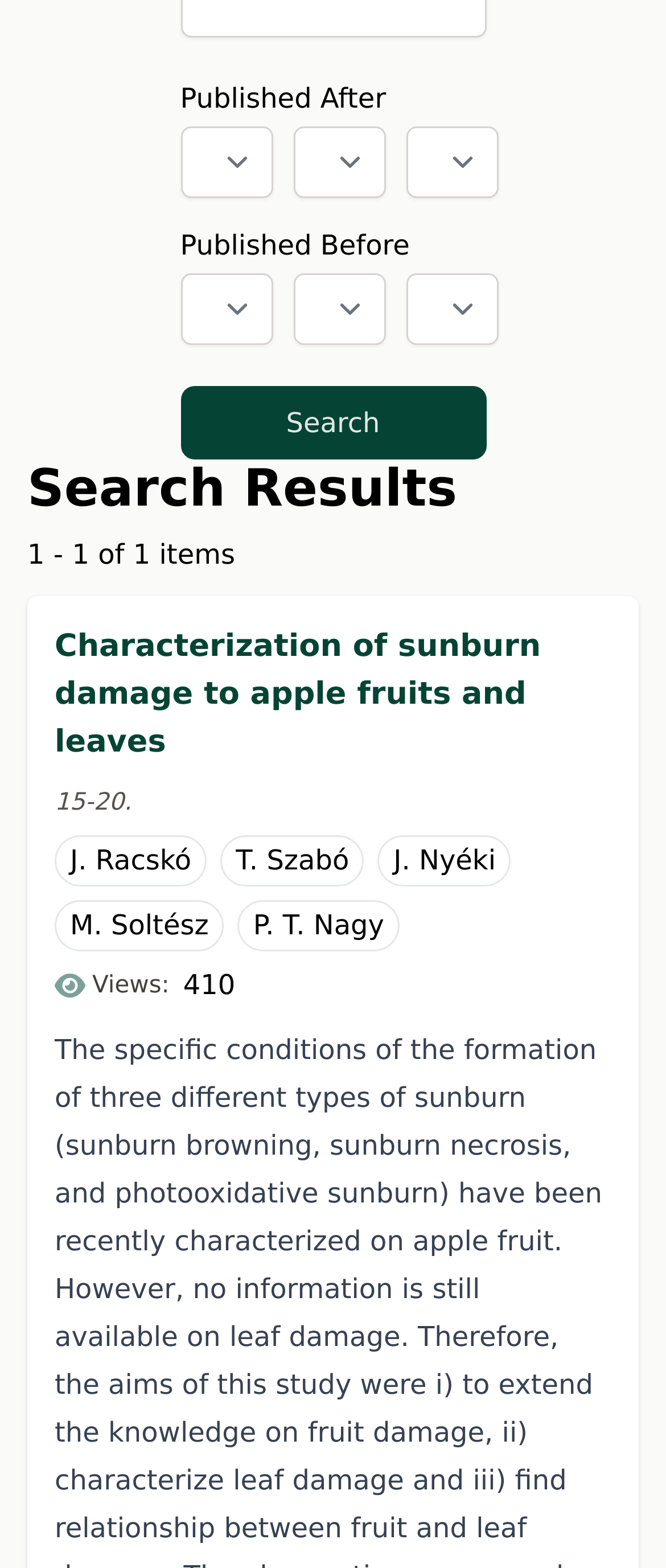Using the element description provided, determine the bounding box coordinates in the format (top-left x, top-left y, bottom-right x, bottom-right y). Ensure that all values are floating point numbers between 0 and 1. Element description: J. Racskó

[0.105, 0.538, 0.287, 0.559]